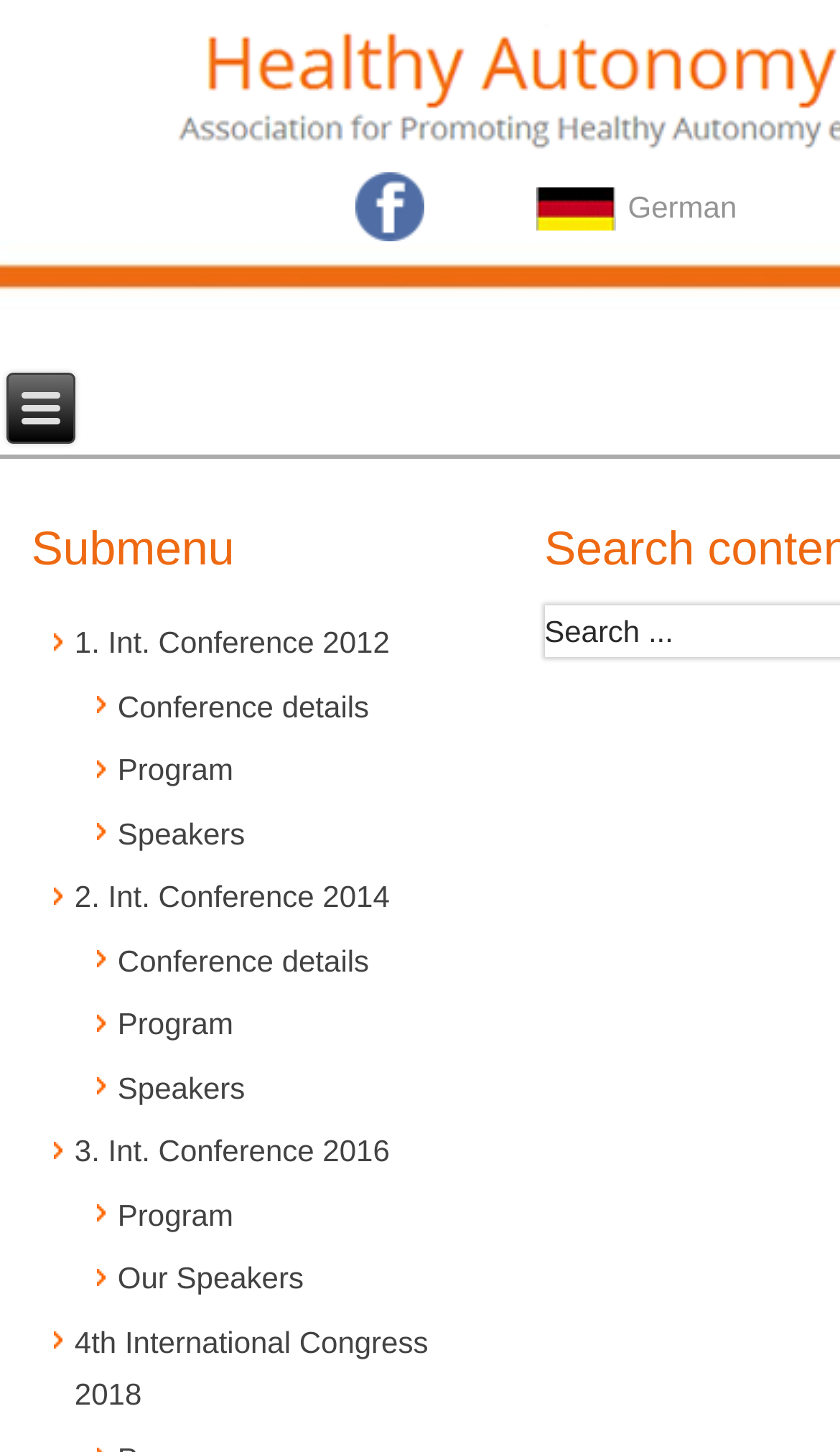Detail the various sections and features of the webpage.

The webpage is the homepage of the VFGAM e.V. association, which focuses on promoting healthy autonomy development in humans. 

At the top left, there is a link to the start page. Below it, there is a layout table containing a link to an English Facebook group of the association. To the right of this table, another layout table holds a link labeled "German". 

On the left side of the page, there is a menu with a heading "Submenu". Below this heading, there are links to different international conferences organized by the association, including the 1st International Conference in 2012, the 2nd International Conference in 2014, the 3rd International Conference in 2016, and the 4th International Congress in 2018. Each conference link is followed by links to its details, program, and speakers. 

At the bottom right of the page, there is a search bar with a placeholder text "Search...".